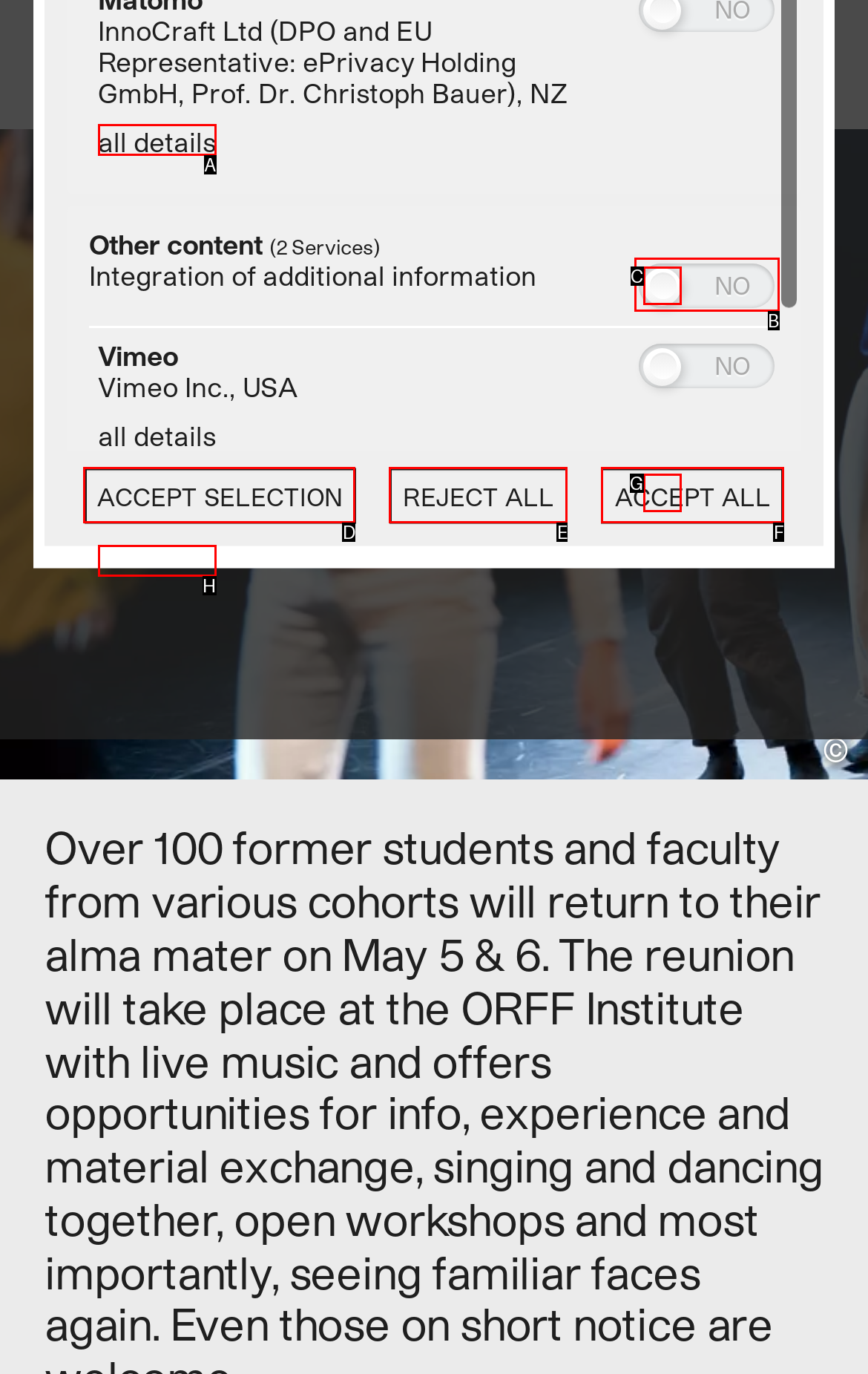Select the appropriate option that fits: all detailsto YouTube
Reply with the letter of the correct choice.

H